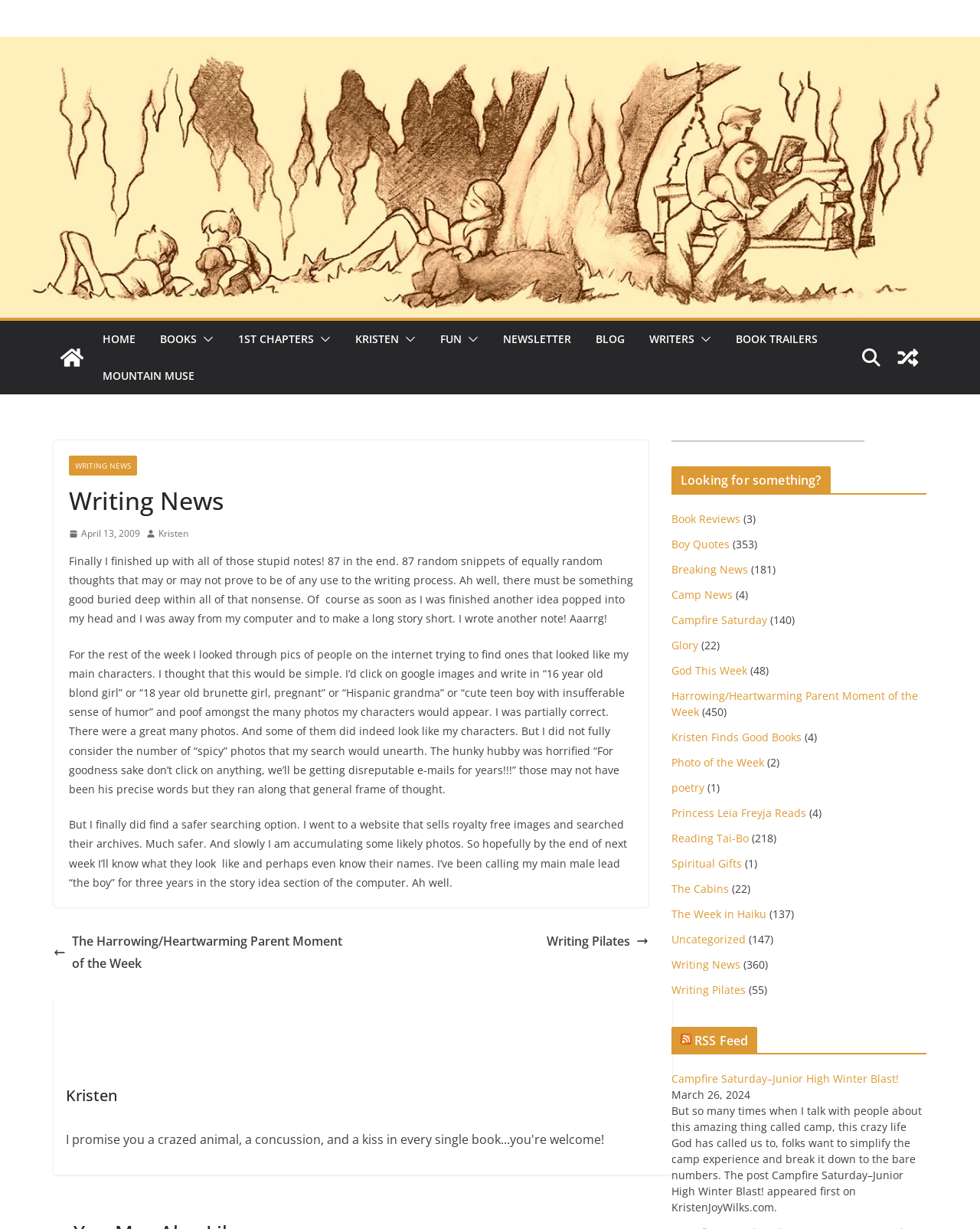Use a single word or phrase to answer the question:
How many images are there in the webpage?

14